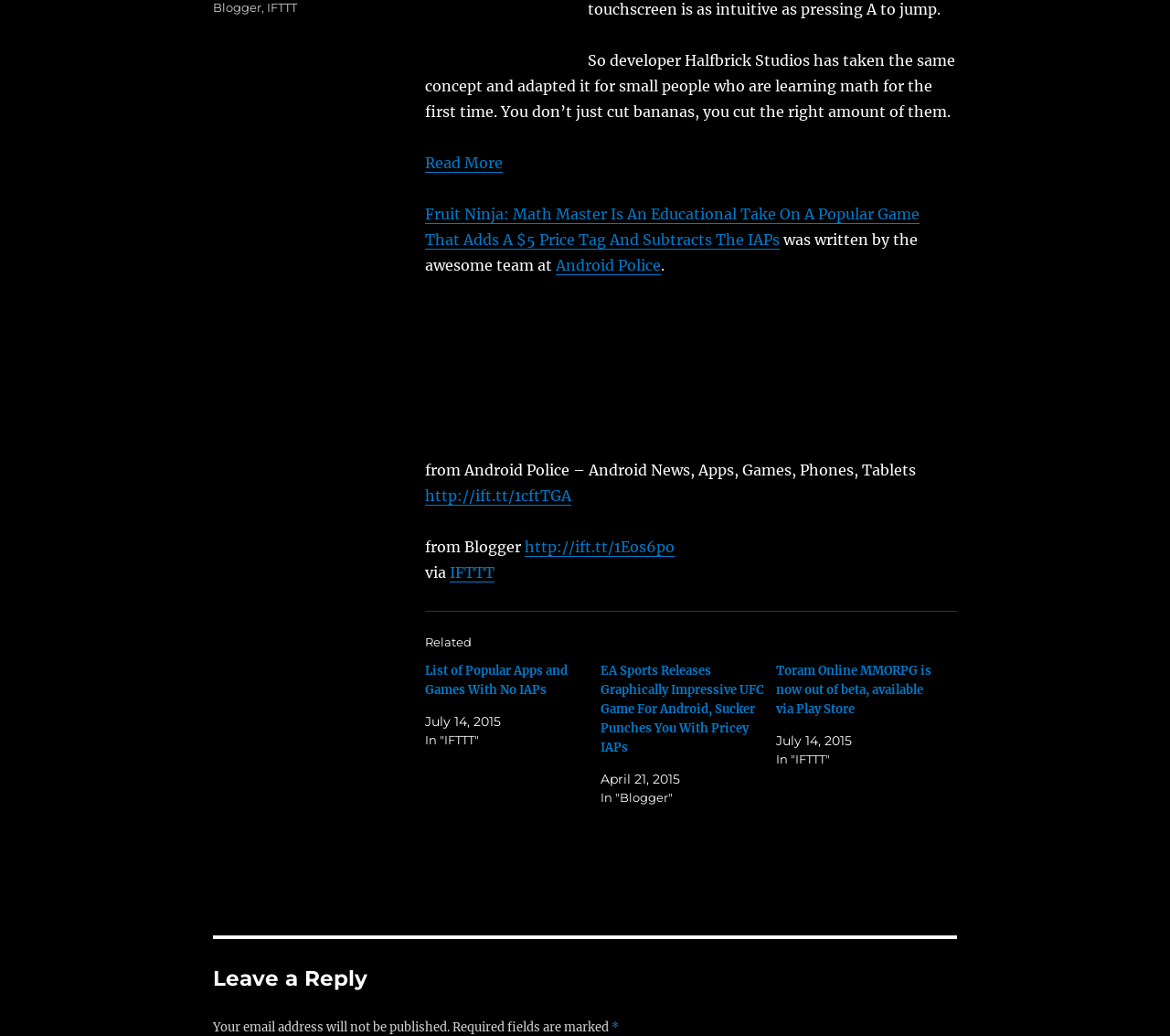Find the bounding box coordinates for the element described here: "Android Police".

[0.475, 0.247, 0.565, 0.265]